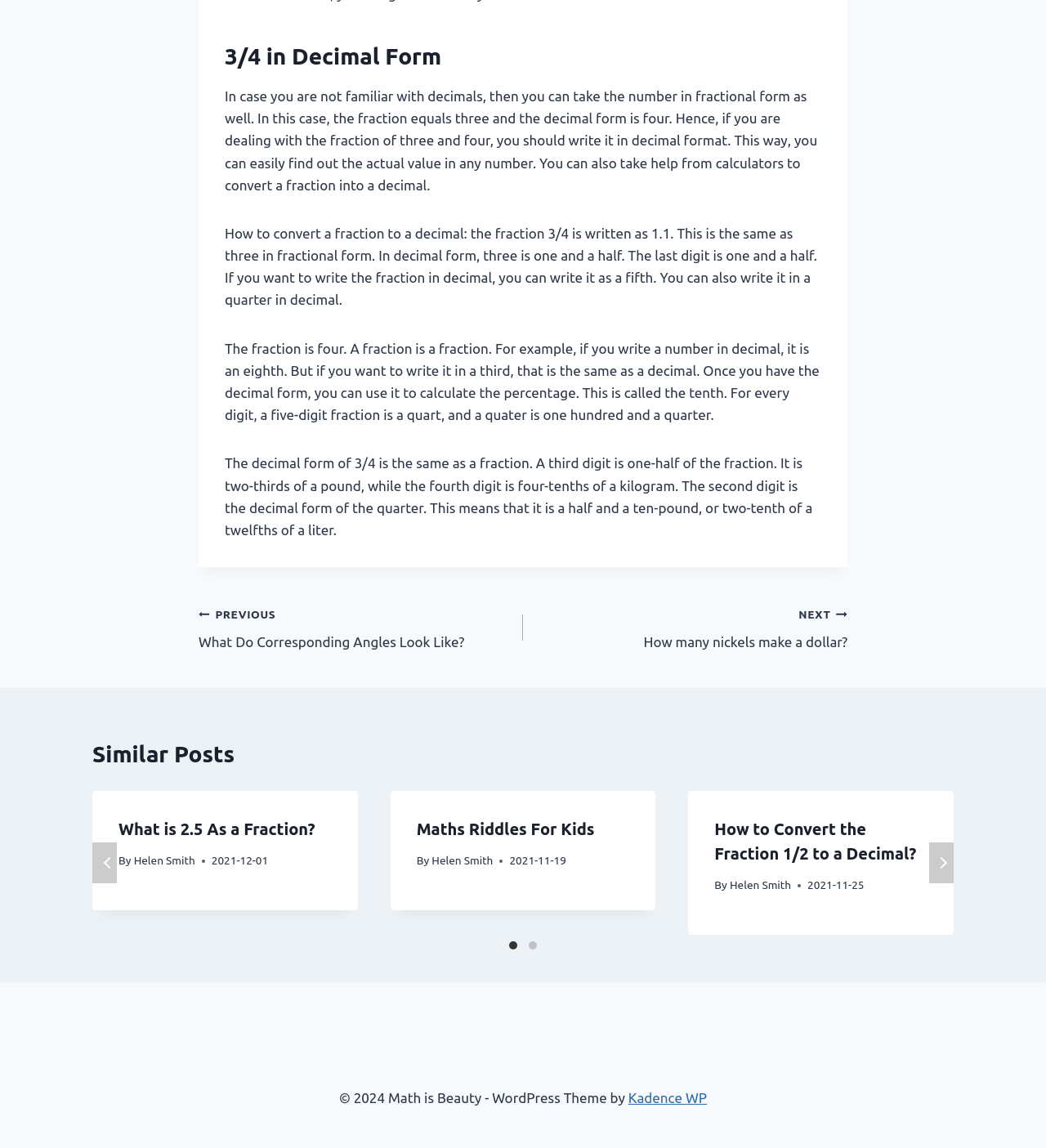Determine the bounding box coordinates of the clickable region to carry out the instruction: "Click on the 'What is 2.5 As a Fraction?' link".

[0.113, 0.714, 0.301, 0.73]